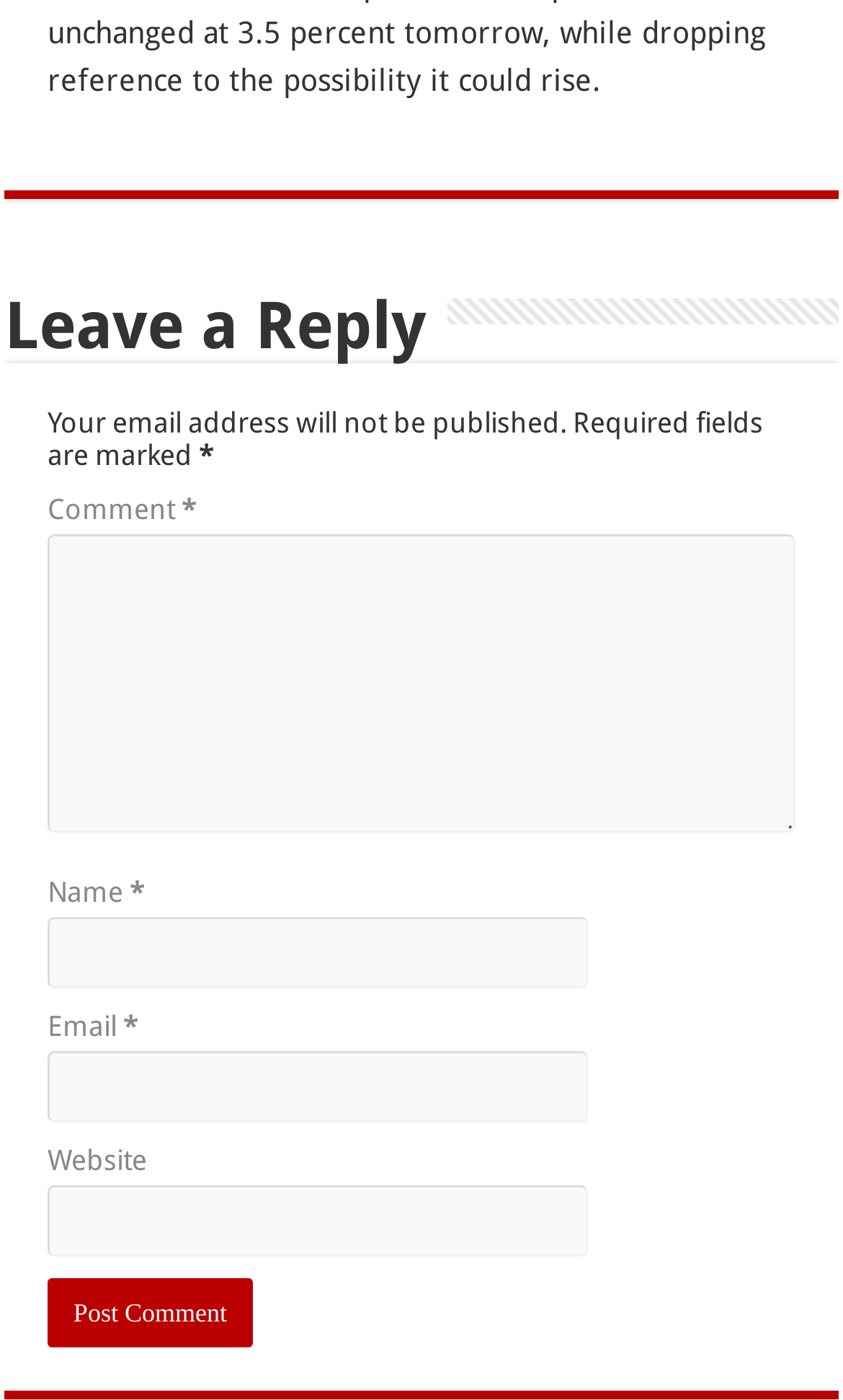Utilize the details in the image to give a detailed response to the question: Is the 'Website' field required?

The 'Website' field does not have an asterisk (*) next to it, which indicates that it is not a required field. Users can choose to provide their website or leave it blank.